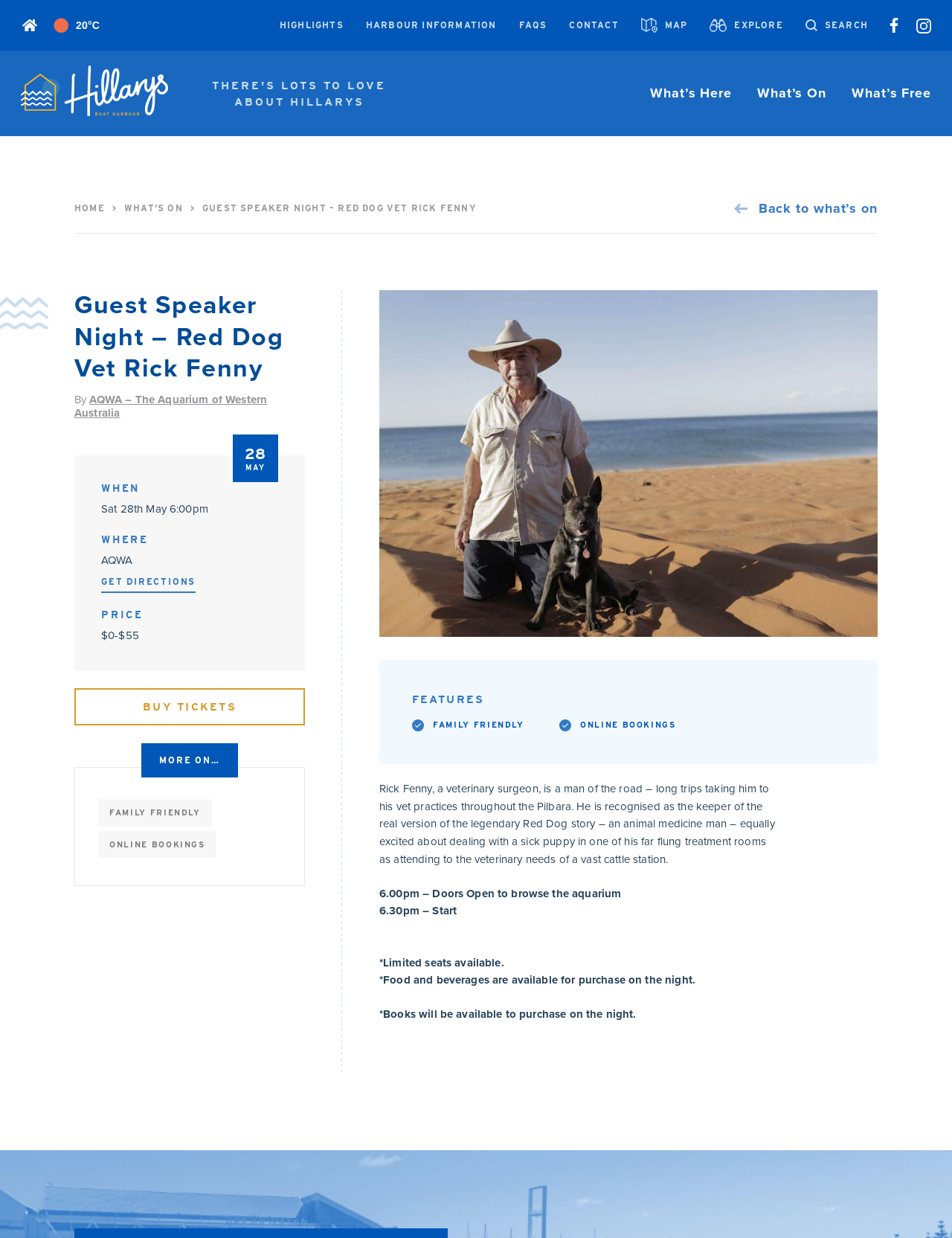Elaborate on the webpage's design and content in a detailed caption.

The webpage is about a guest speaker night event featuring Red Dog Vet Rick Fenny at Hillarys Boat Harbour. At the top, there is a navigation menu with links to "HIGHLIGHTS", "HARBOUR INFORMATION", "FAQS", "CONTACT", and "MAP". Below this menu, there is a prominent button to "EXPLORE" and another to "SEARCH". 

On the left side, there is a sidebar with links to social media platforms, including Facebook and Instagram. 

The main content of the page is divided into sections. The first section displays the event title, "Guest Speaker Night – Red Dog Vet Rick Fenny", along with a breadcrumb navigation showing the path "HOME > WHAT'S ON > GUEST SPEAKER NIGHT – RED DOG VET RICK FENNY". 

Below this, there is a section with details about the event, including the date, time, location, and price. The location is AQWA – The Aquarium of Western Australia, and the event is free, with ticket prices ranging from $0 to $55. There is a link to buy tickets and a call-to-action to get directions to the venue.

The next section is about the speaker, Rick Fenny, with a brief description of his work as a veterinary surgeon and his connection to the Red Dog story. 

Following this, there is a section with features of the event, including family-friendly and online booking options. 

The main content area also includes a large image, likely a photo of Rick Fenny or a related image. 

The rest of the page is dedicated to the event schedule, with details about the doors opening, the start time, and other important notes, such as limited seating and the availability of food, beverages, and books for purchase.